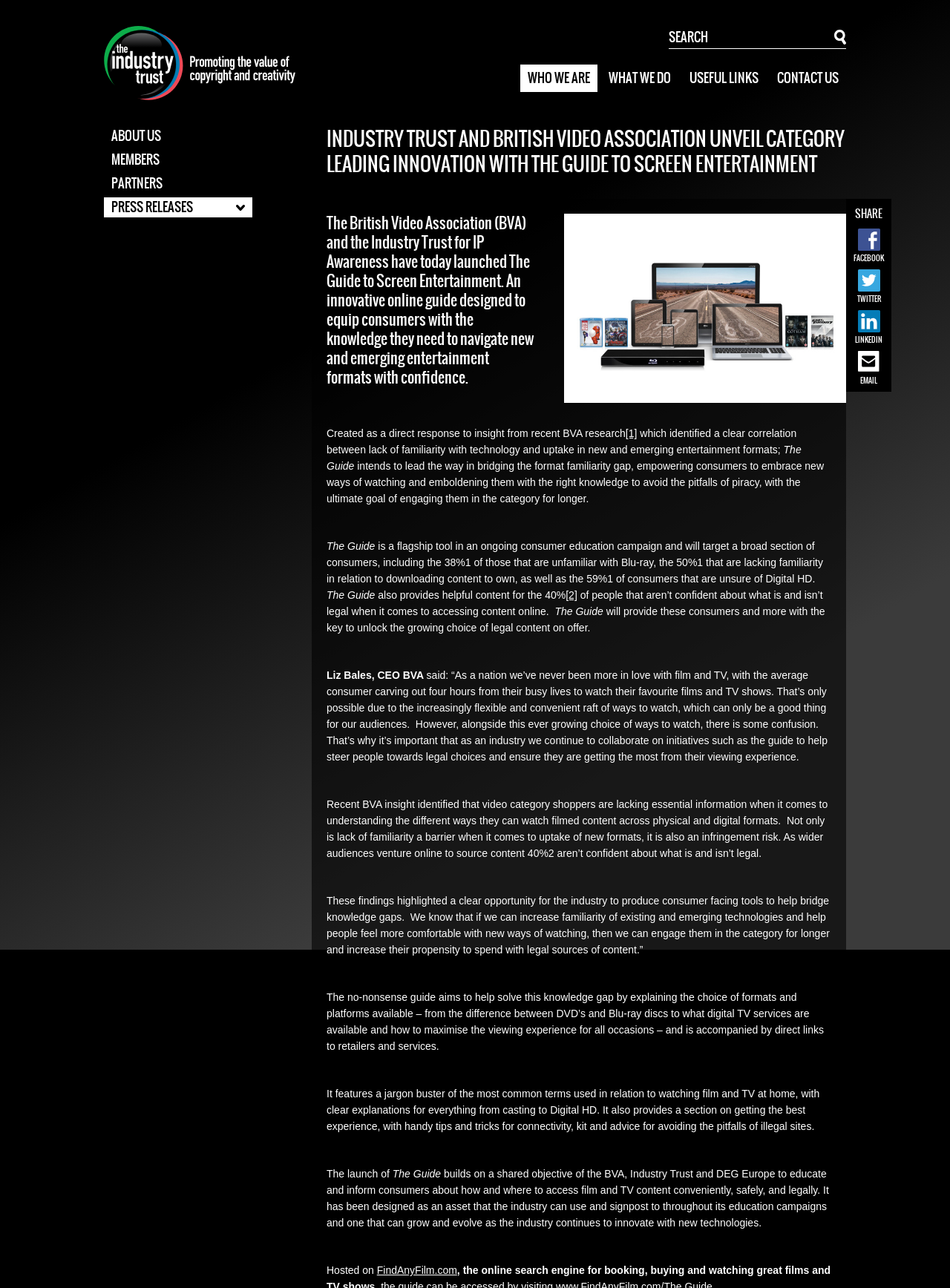Please provide the bounding box coordinates for the element that needs to be clicked to perform the following instruction: "Go to ABOUT US". The coordinates should be given as four float numbers between 0 and 1, i.e., [left, top, right, bottom].

[0.559, 0.078, 0.604, 0.09]